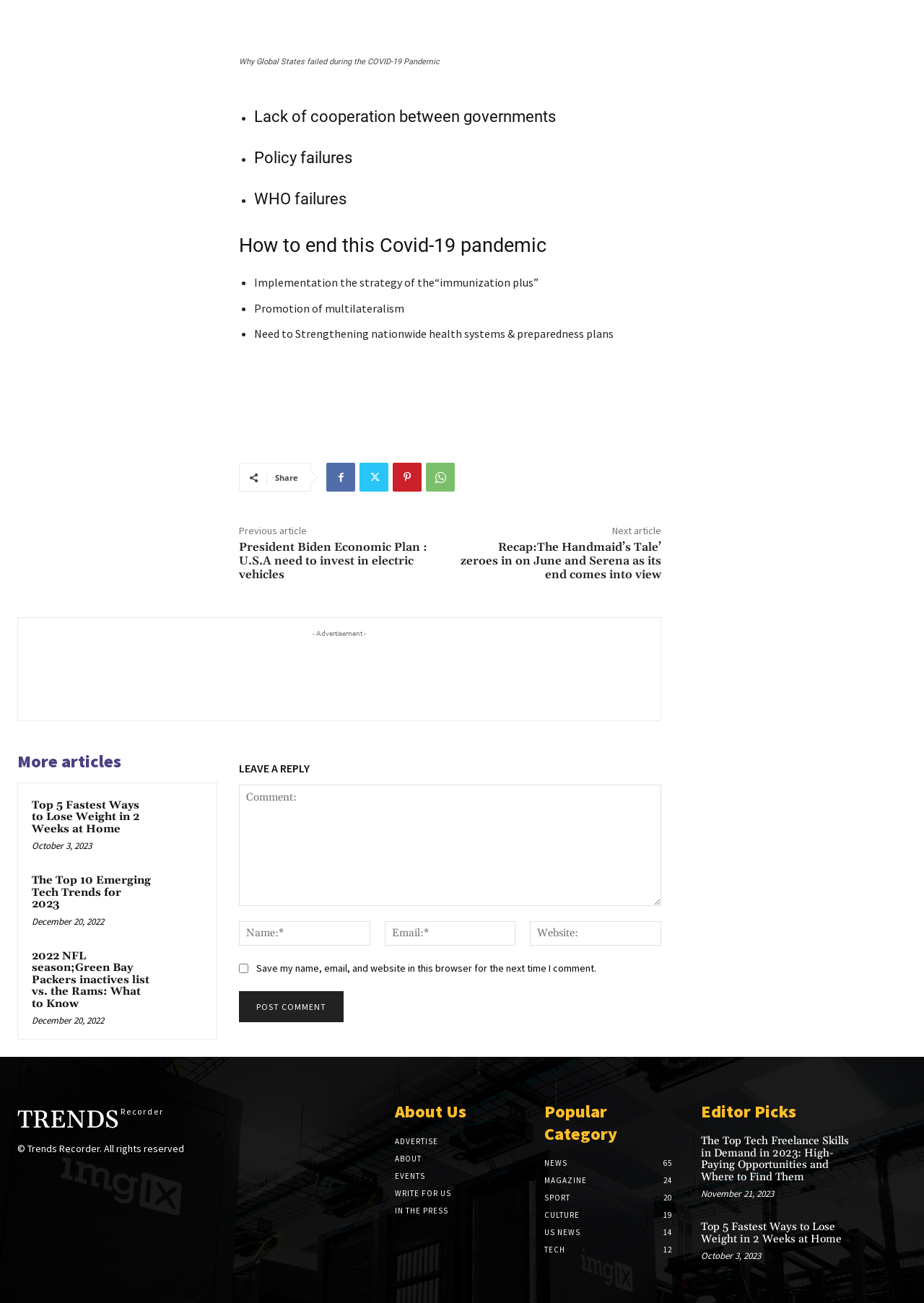Locate the bounding box of the user interface element based on this description: "US News14".

[0.589, 0.942, 0.628, 0.95]